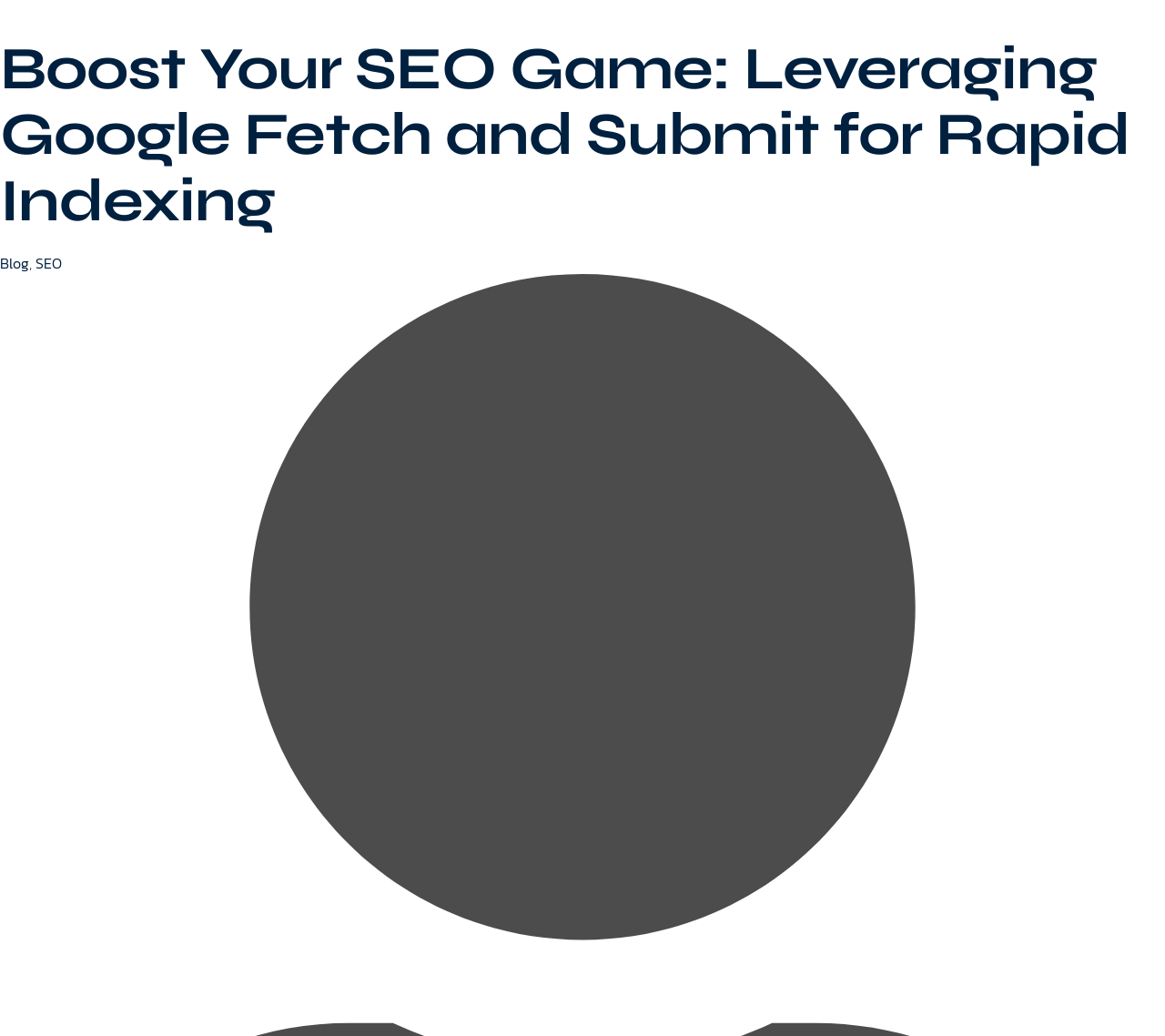What is the last link in the navigation menu?
Please provide a comprehensive and detailed answer to the question.

I looked at the navigation menu and found that the last link is CONTACT, which is located at the bottom right of the menu.